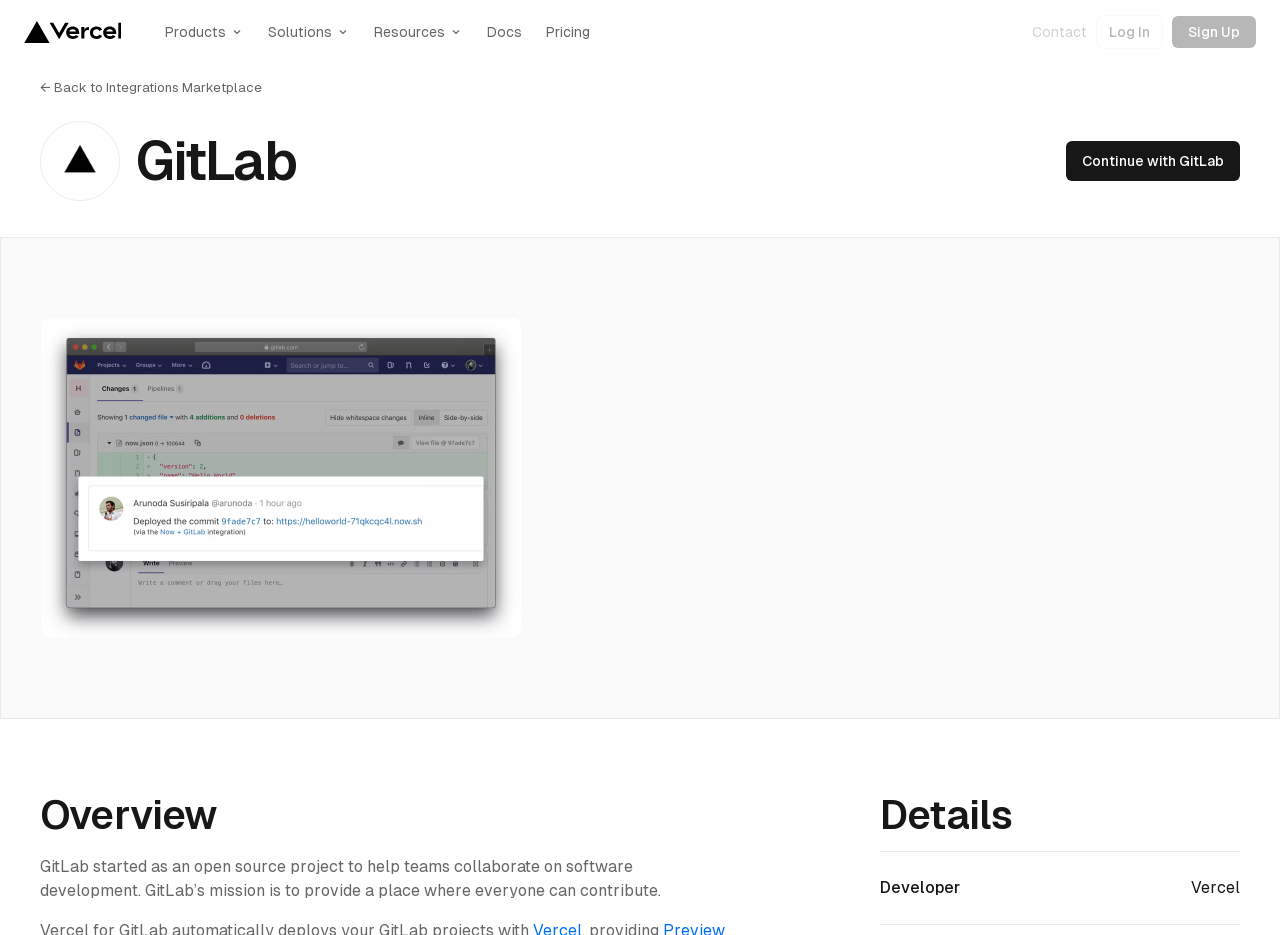Provide the bounding box coordinates of the HTML element this sentence describes: "Continue with GitLab". The bounding box coordinates consist of four float numbers between 0 and 1, i.e., [left, top, right, bottom].

[0.833, 0.151, 0.969, 0.194]